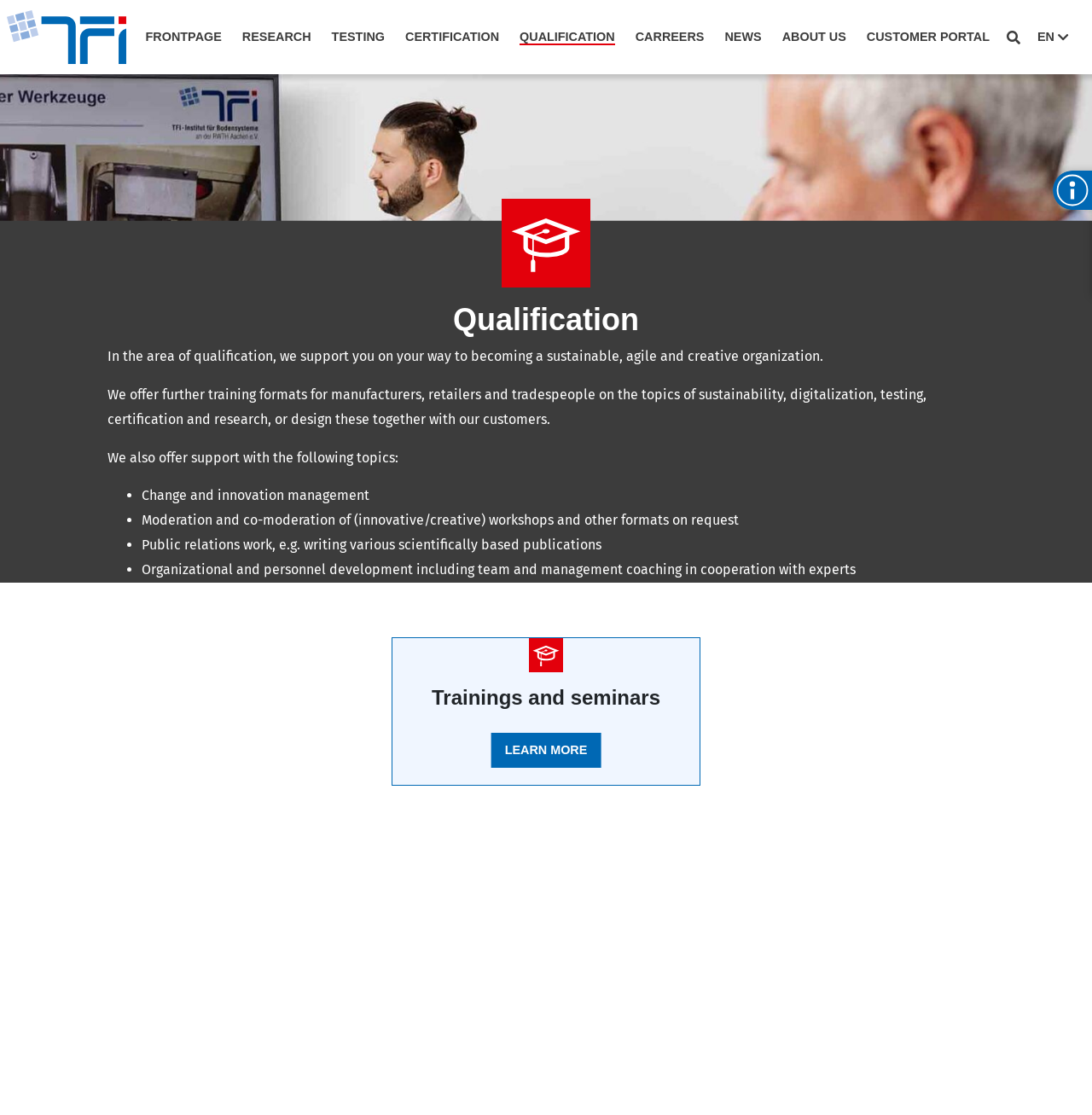Please identify the coordinates of the bounding box that should be clicked to fulfill this instruction: "Switch to English language".

[0.95, 0.019, 0.966, 0.048]